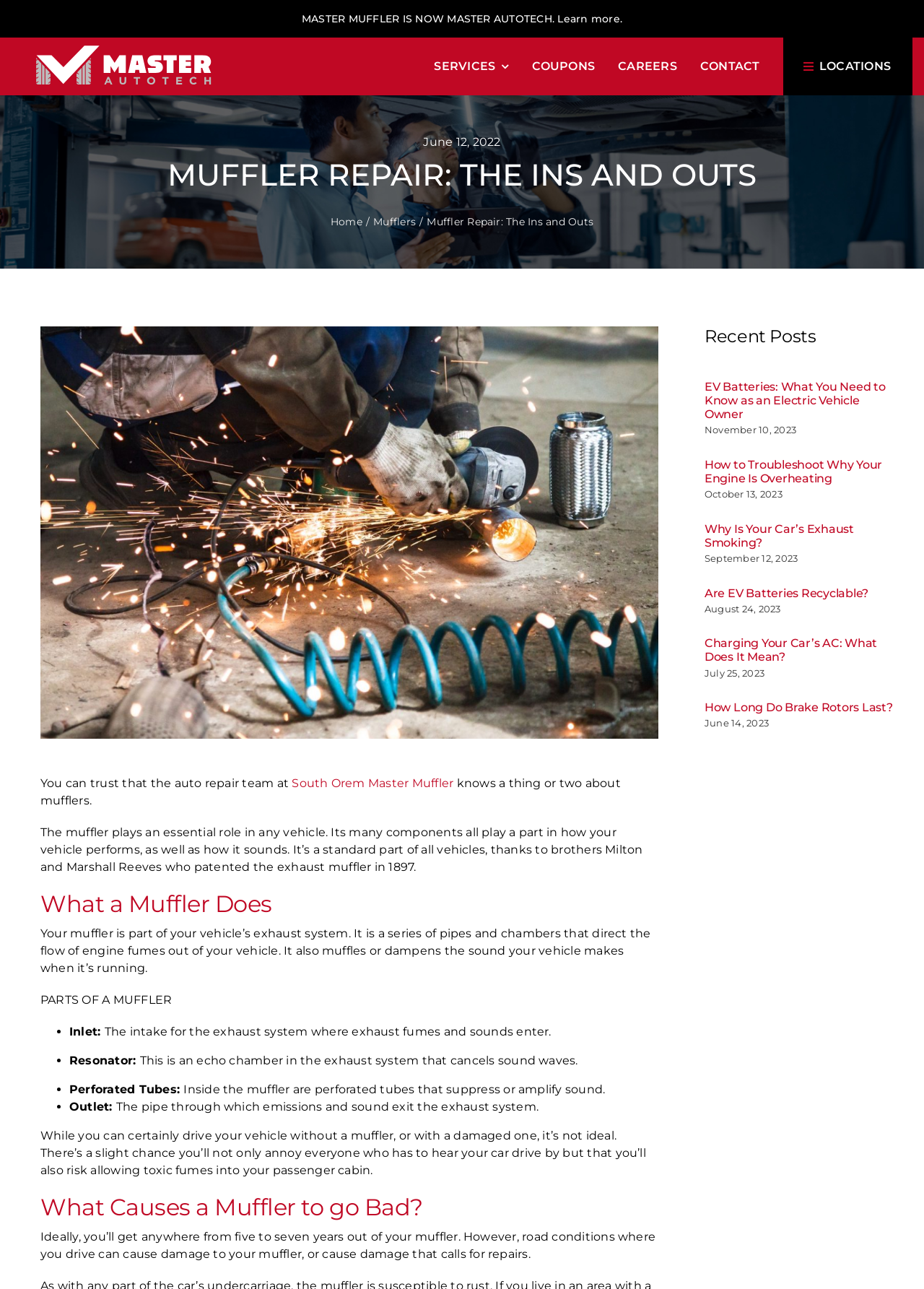Please identify the bounding box coordinates of the element that needs to be clicked to perform the following instruction: "Go to South Orem Master Muffler".

[0.316, 0.602, 0.491, 0.613]